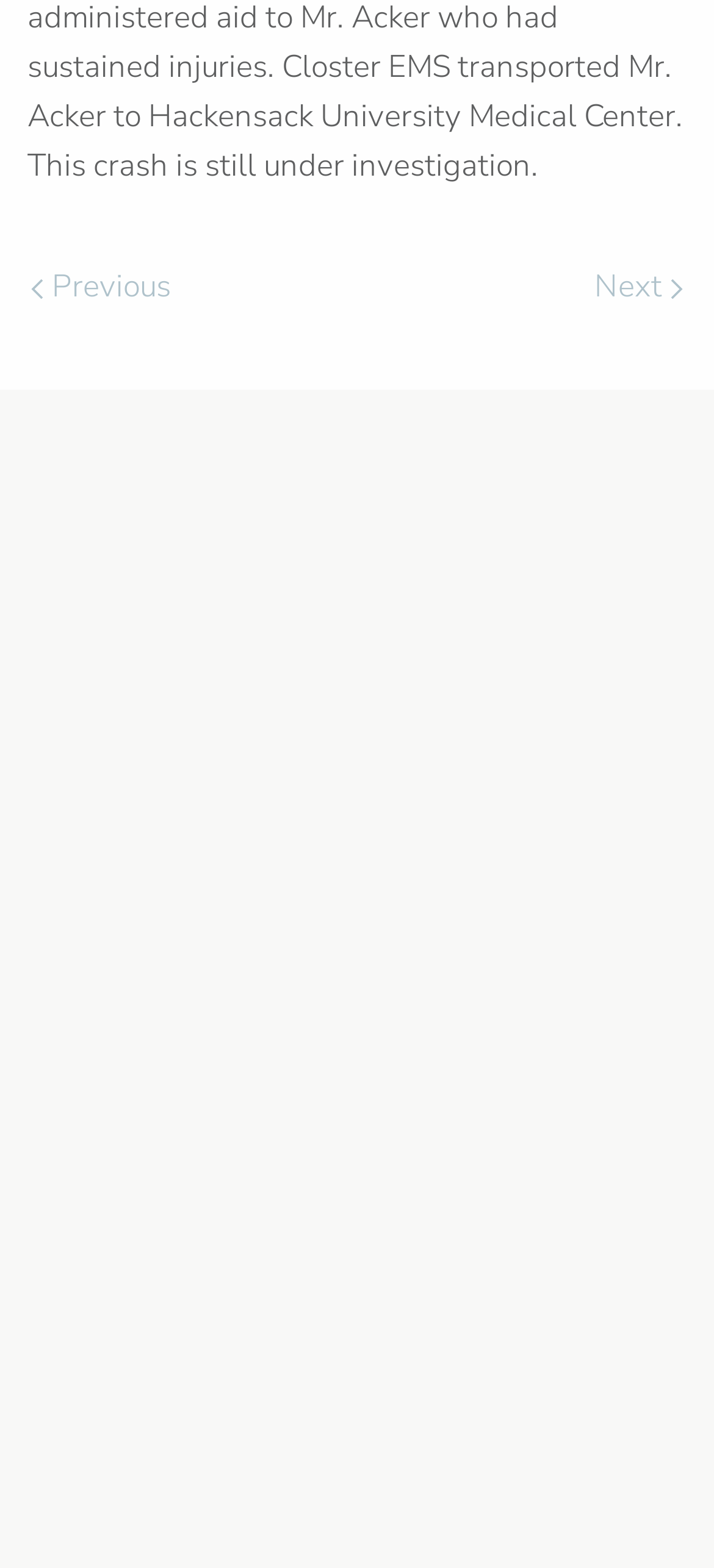Please identify the bounding box coordinates of the area that needs to be clicked to fulfill the following instruction: "Go to previous page."

[0.038, 0.168, 0.244, 0.202]